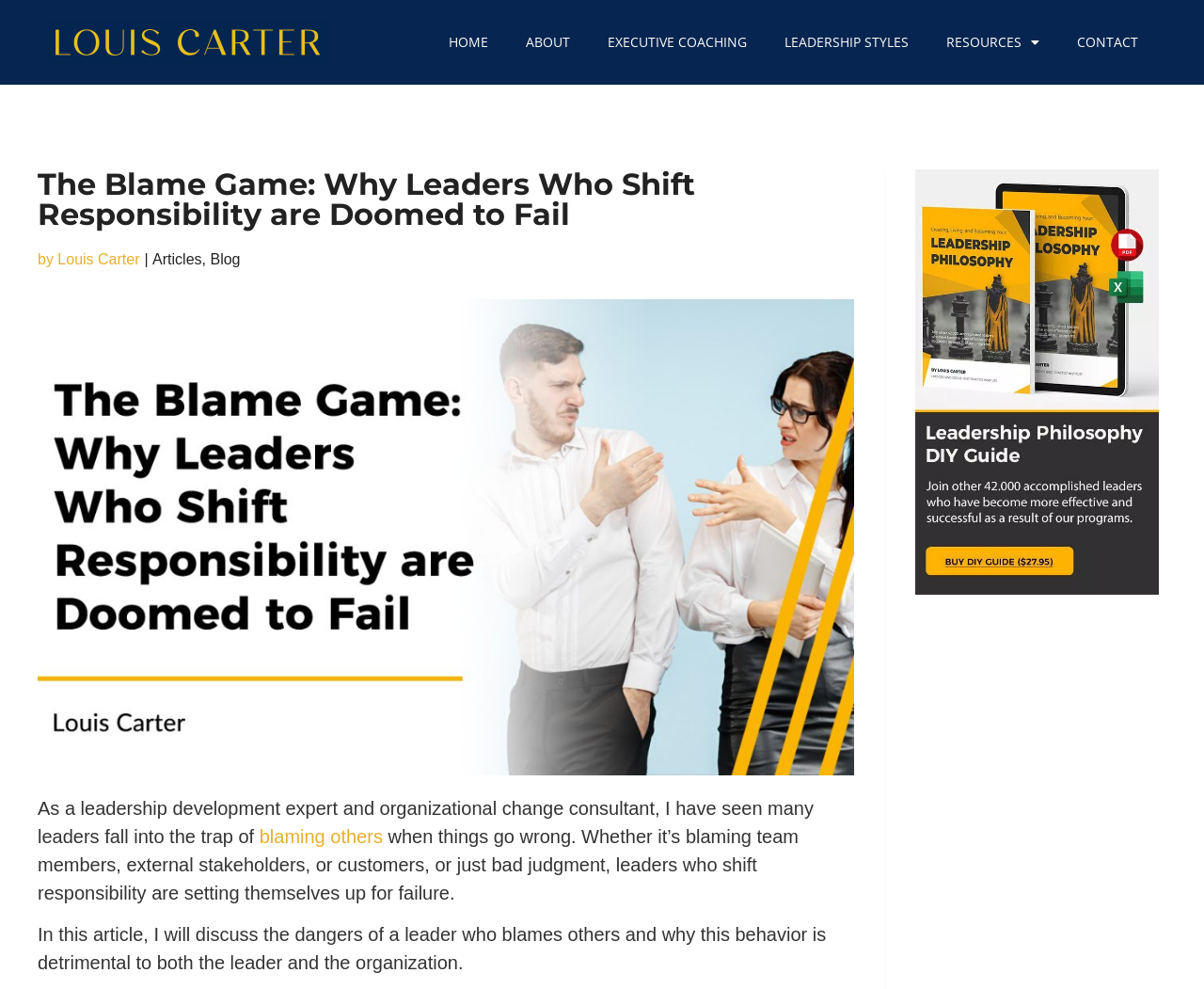What is the author of the article?
Using the image, give a concise answer in the form of a single word or short phrase.

Louis Carter